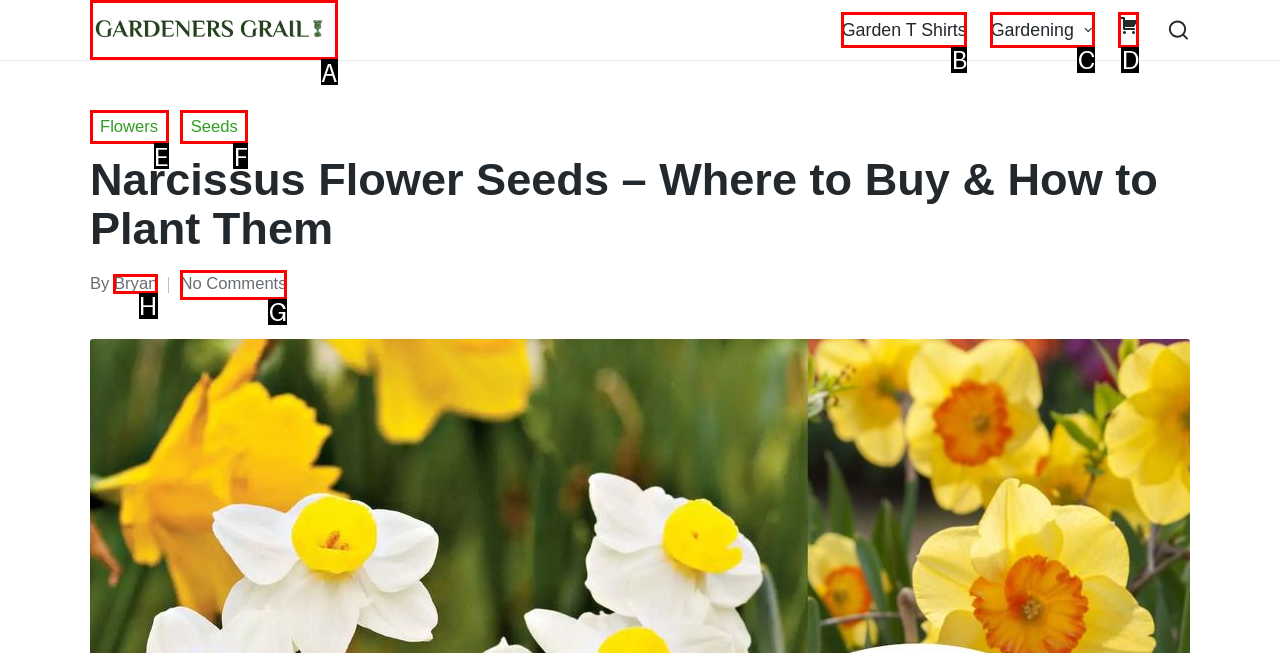Find the appropriate UI element to complete the task: go to Bryan's profile. Indicate your choice by providing the letter of the element.

H